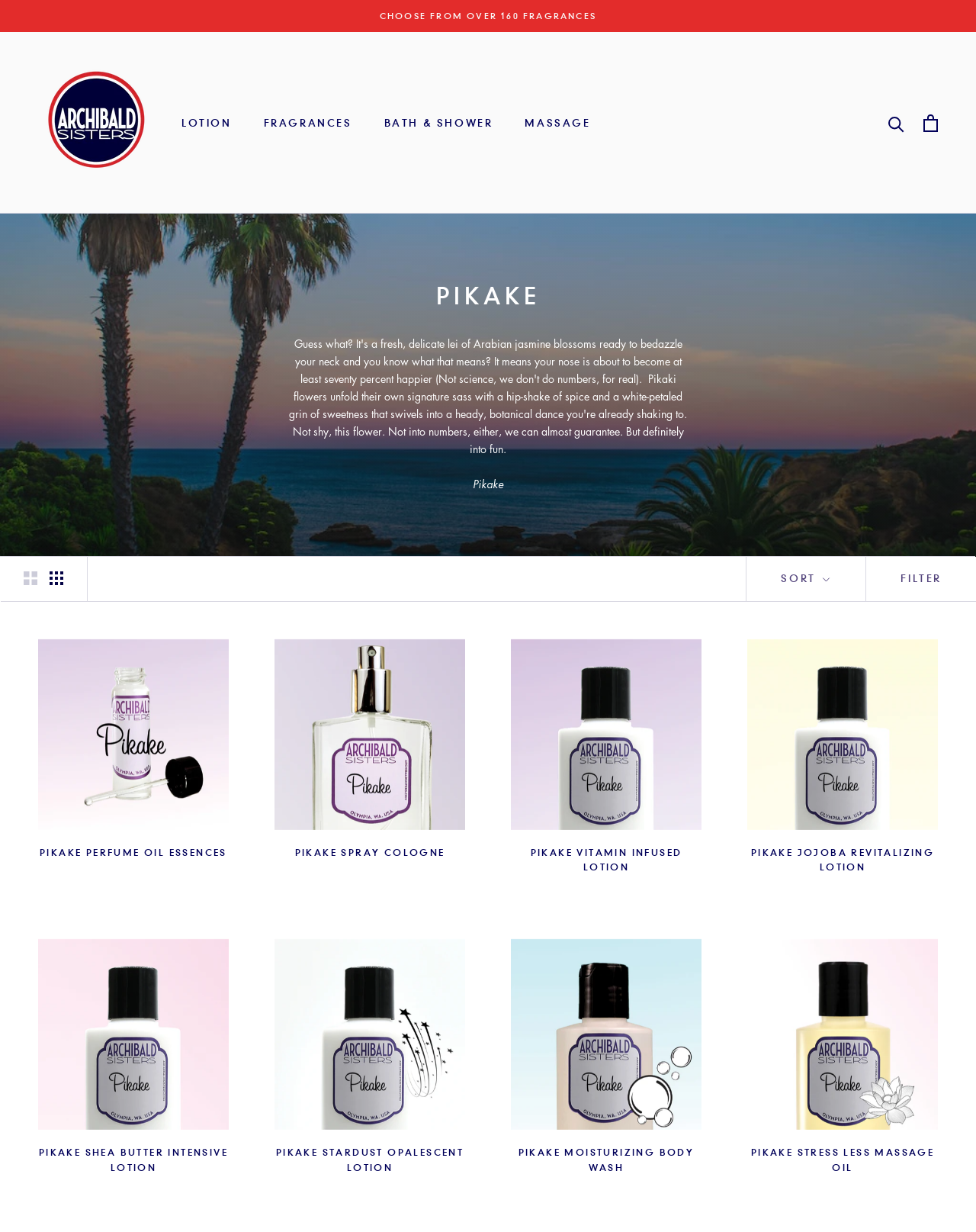Based on the element description Bath & Shower, identify the bounding box of the UI element in the given webpage screenshot. The coordinates should be in the format (top-left x, top-left y, bottom-right x, bottom-right y) and must be between 0 and 1.

[0.393, 0.095, 0.505, 0.105]